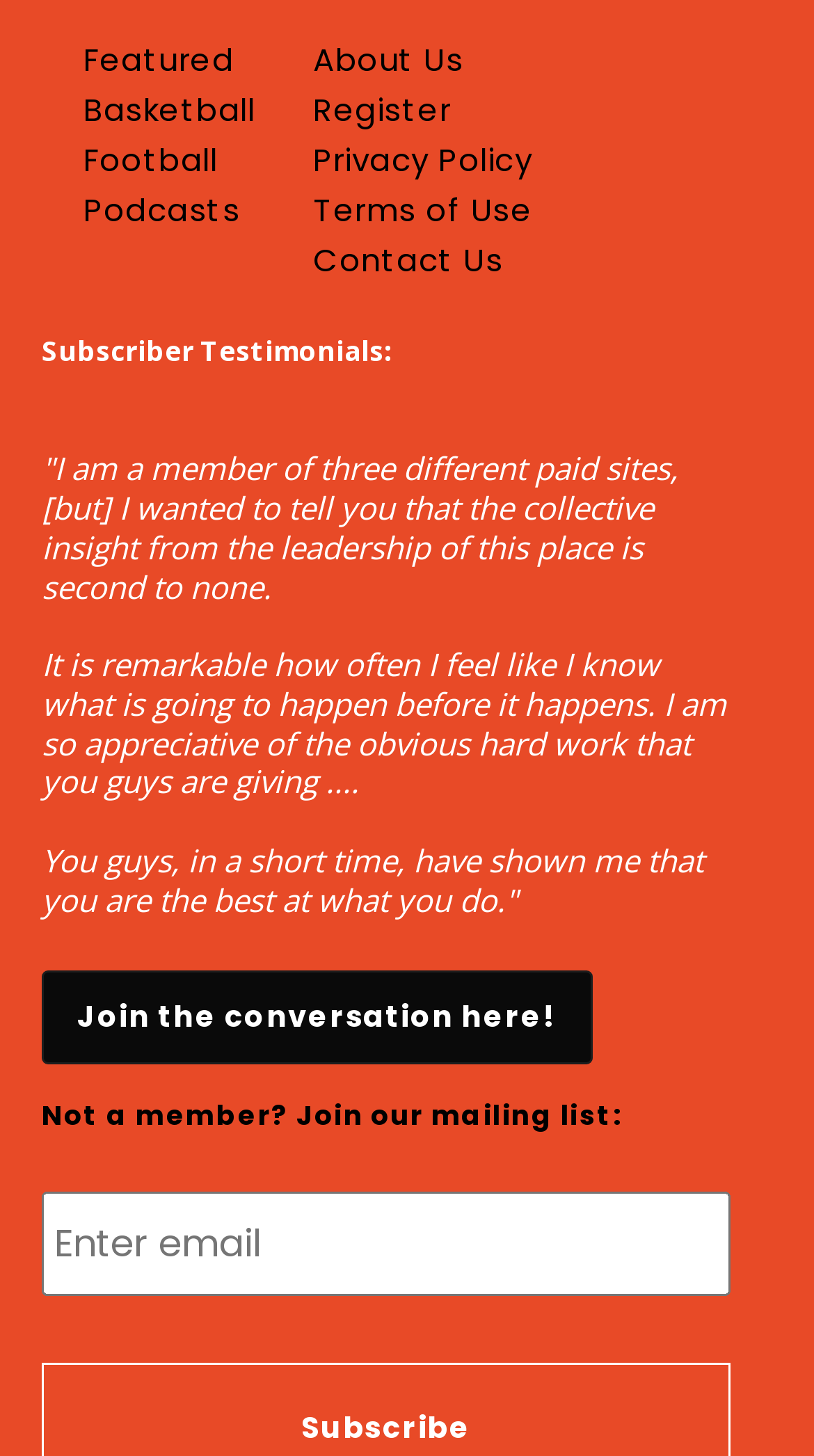Identify the bounding box for the UI element described as: "Join the conversation here!". The coordinates should be four float numbers between 0 and 1, i.e., [left, top, right, bottom].

[0.051, 0.667, 0.727, 0.731]